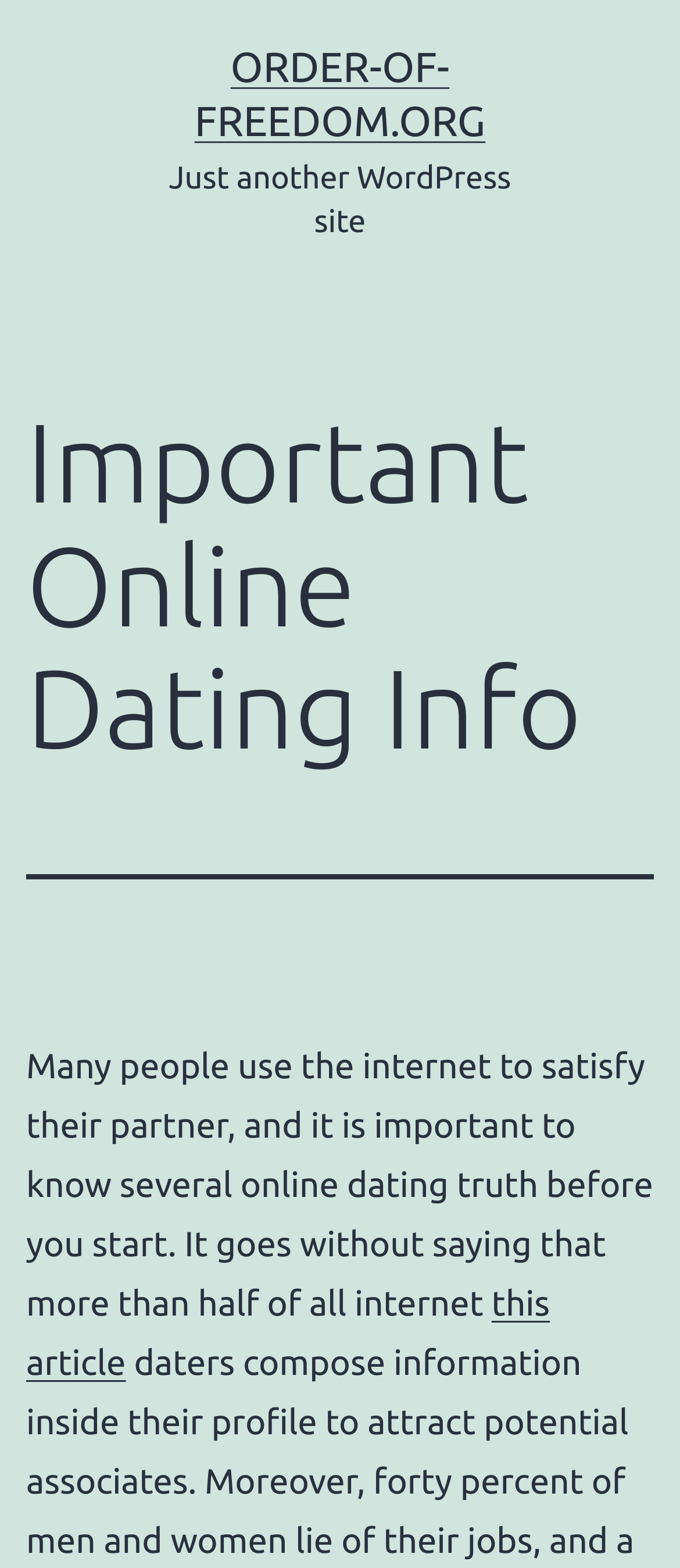Extract the primary heading text from the webpage.

Important Online Dating Info